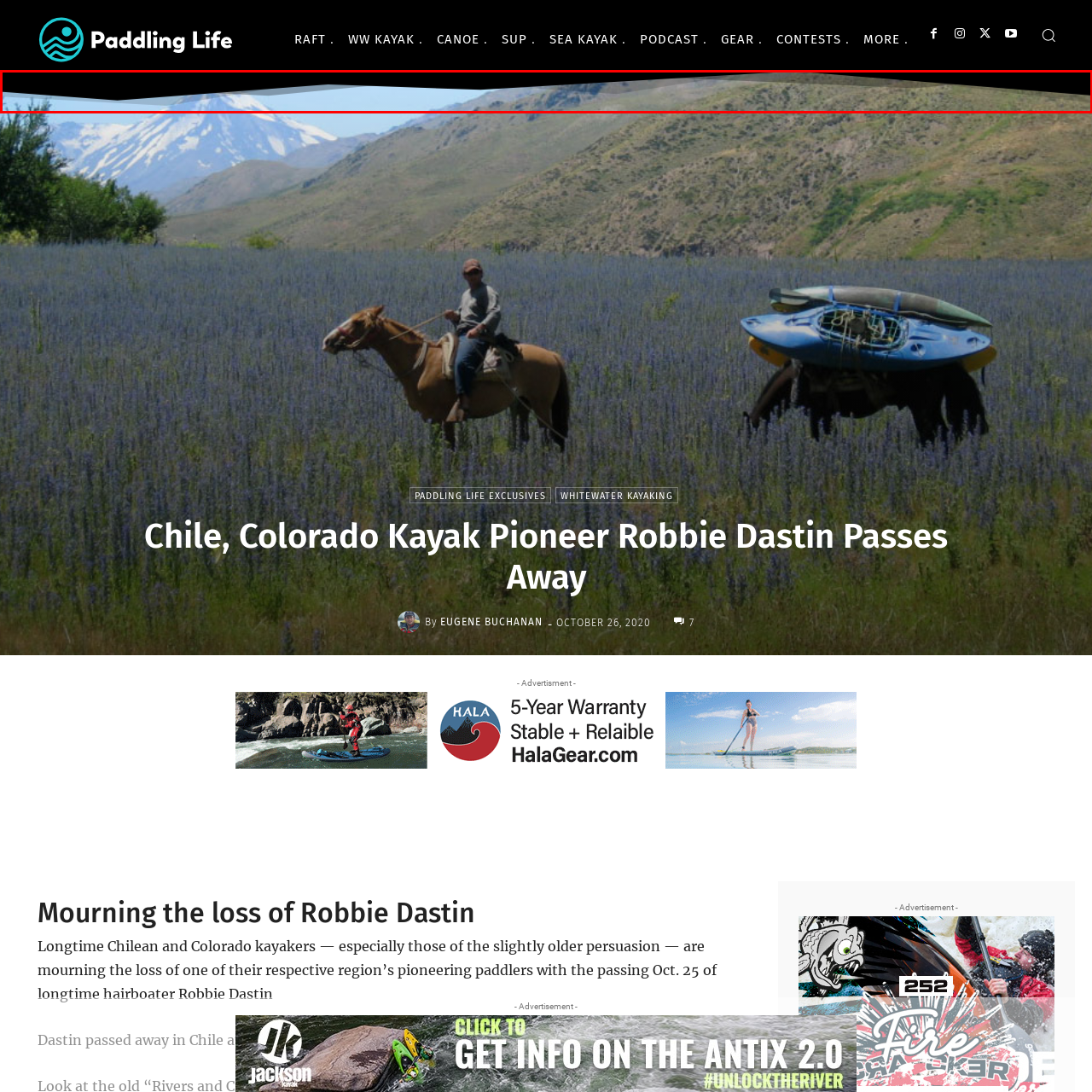What is the profession of Robbie Dastin?
Inspect the image area bounded by the red box and answer the question with a single word or a short phrase.

Kayaker